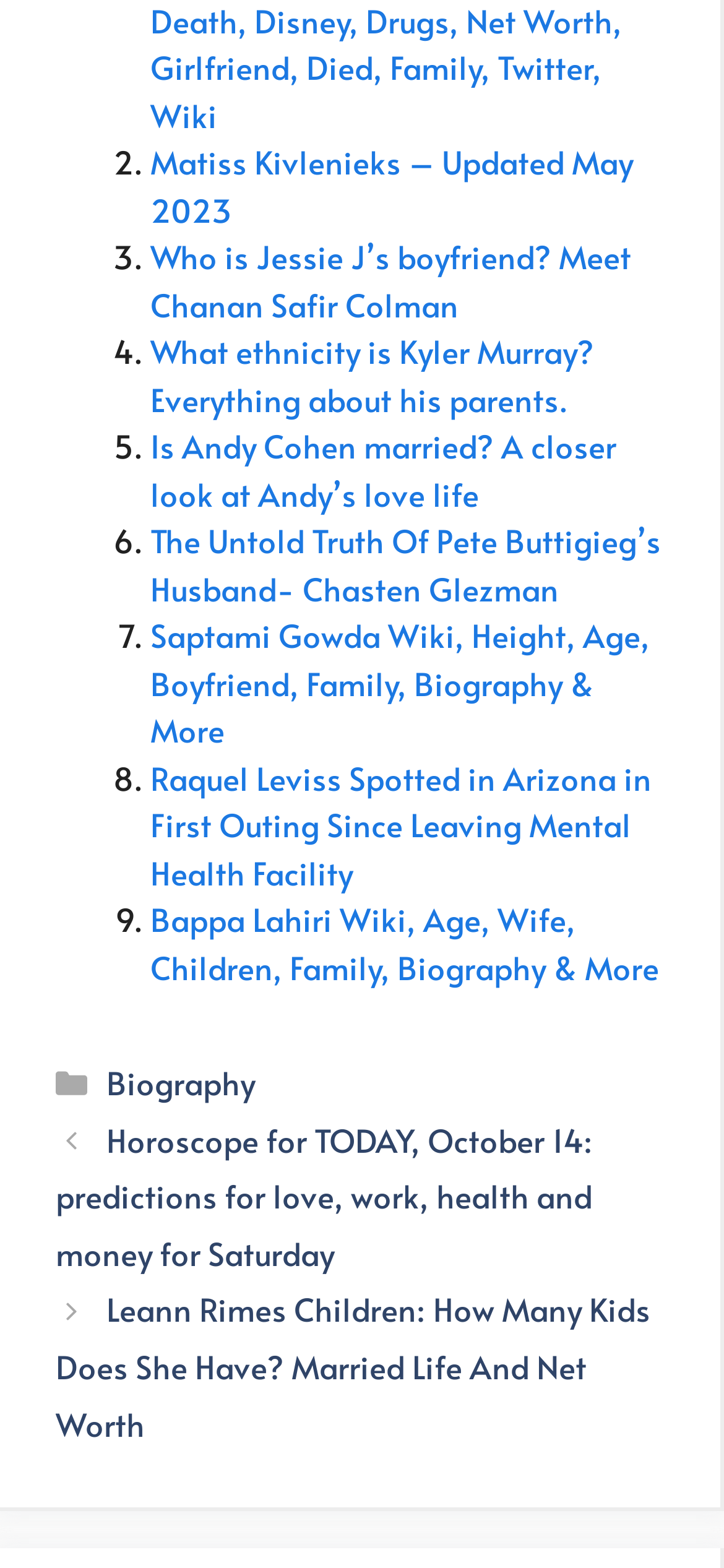Answer the question in a single word or phrase:
How many links are listed on the webpage?

9